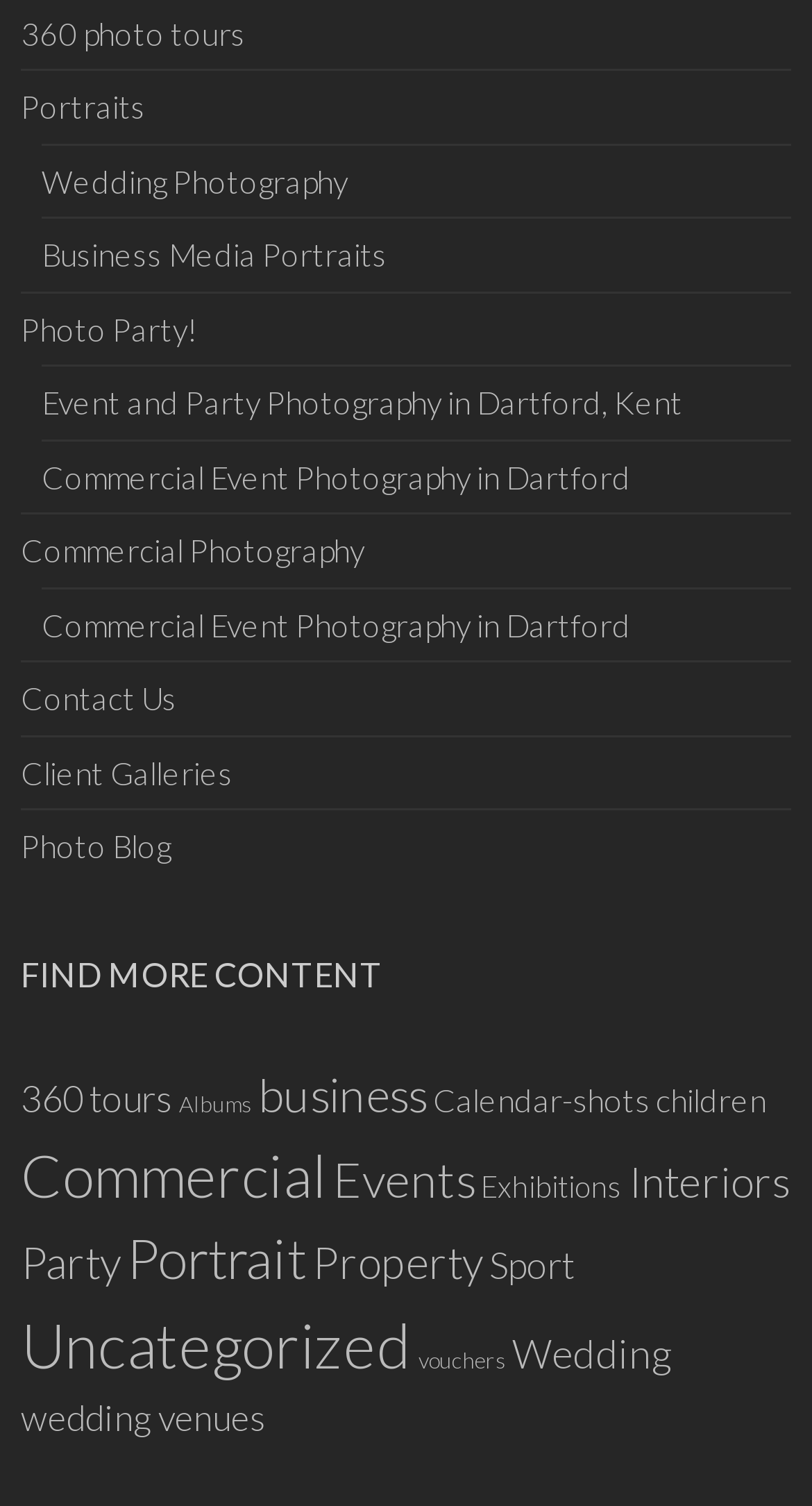Bounding box coordinates are specified in the format (top-left x, top-left y, bottom-right x, bottom-right y). All values are floating point numbers bounded between 0 and 1. Please provide the bounding box coordinate of the region this sentence describes: Commercial Event Photography in Dartford

[0.051, 0.304, 0.777, 0.329]